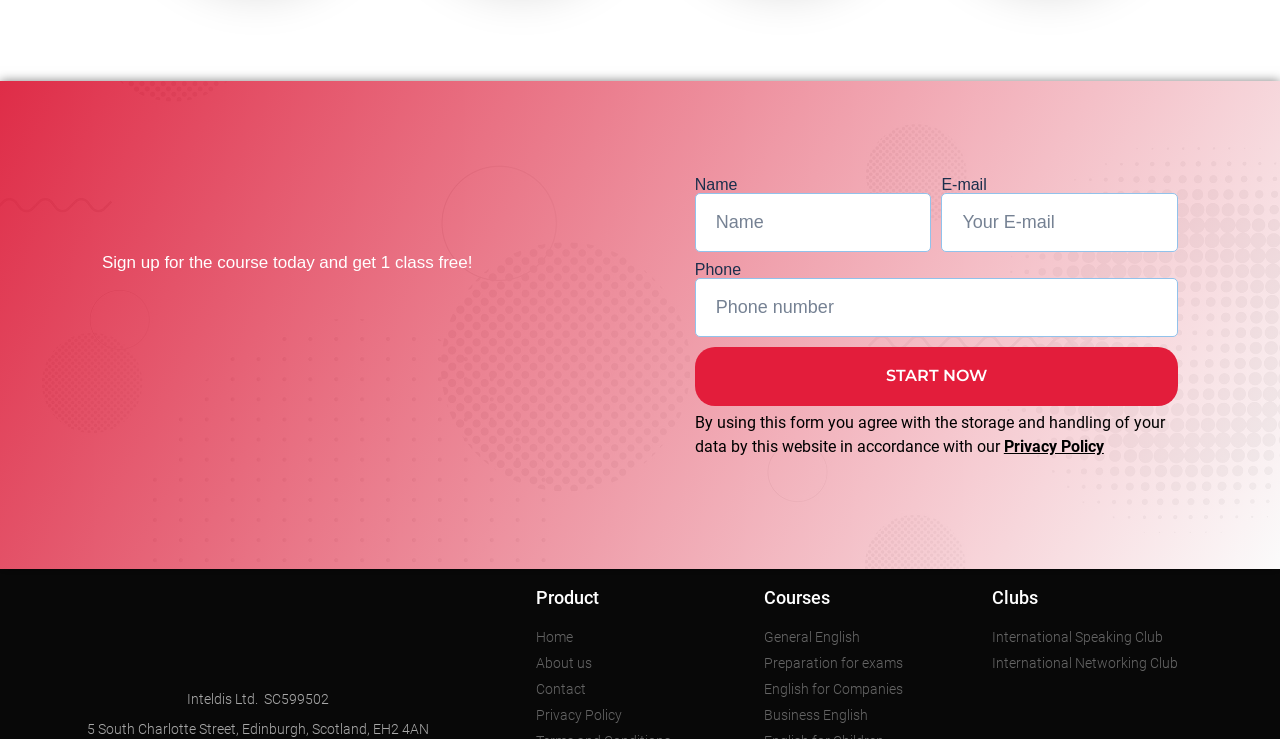Using the information from the screenshot, answer the following question thoroughly:
What are the categories of courses offered?

The categories of courses offered are listed under the heading 'Courses' on the webpage, which includes links to 'General English', 'Preparation for exams', 'English for Companies', and 'Business English'.